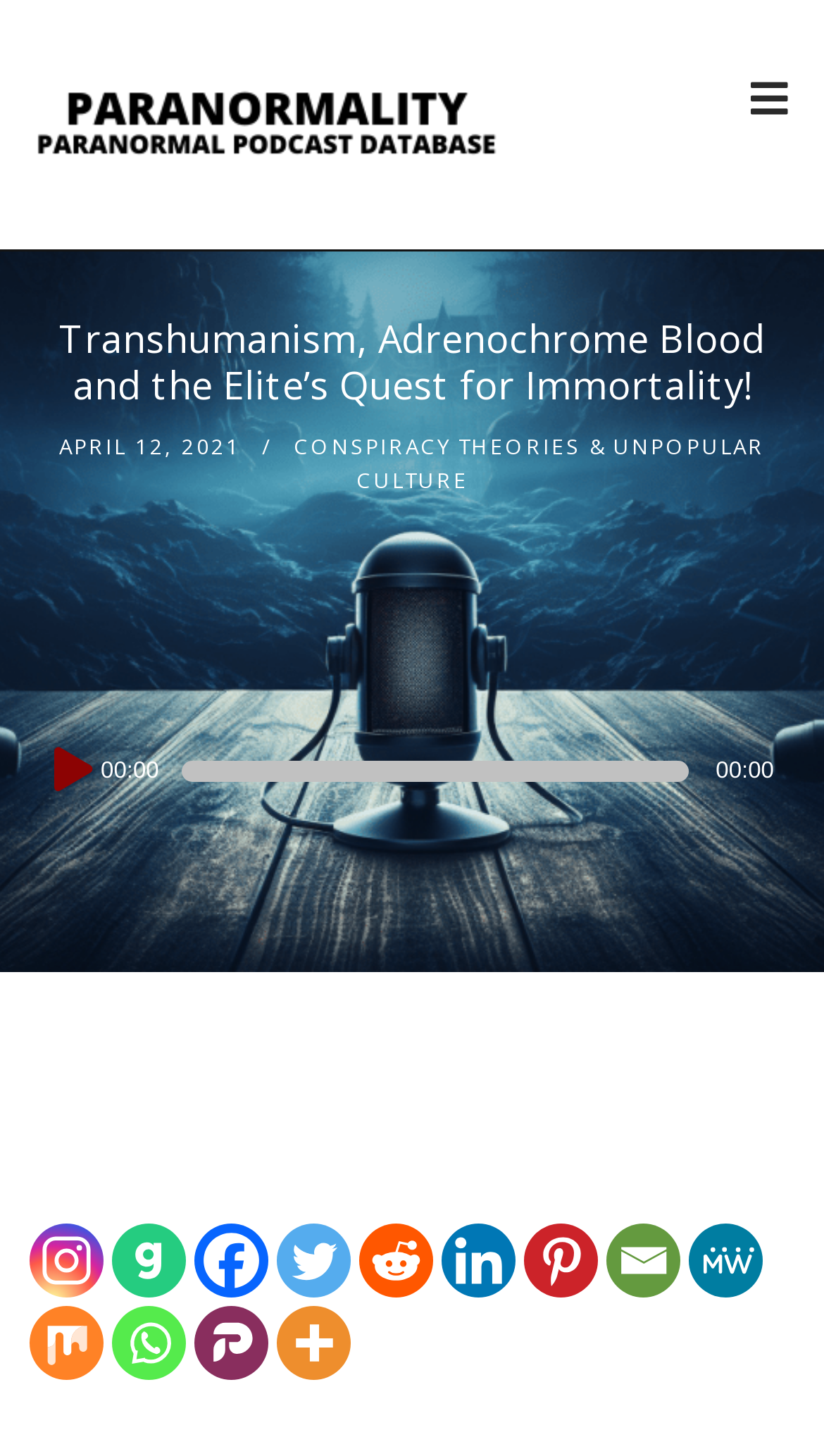What is the purpose of the slider?
Please provide a detailed and comprehensive answer to the question.

The purpose of the slider can be inferred from its location below the Audio Player element and its horizontal orientation. It is likely used to control the playback time of the audio.